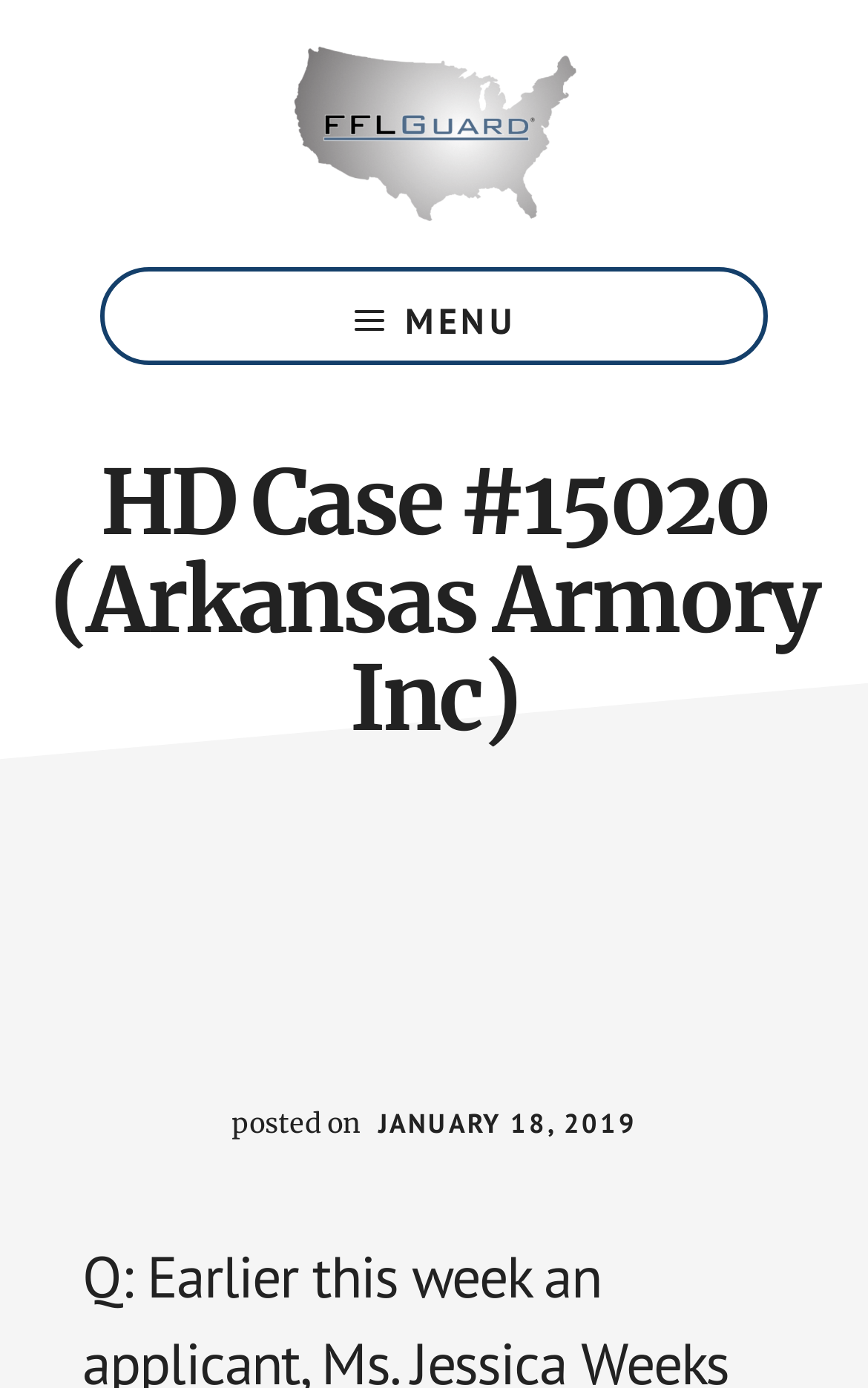Please find the bounding box for the UI component described as follows: "FFLGuard".

[0.115, 0.032, 0.885, 0.16]